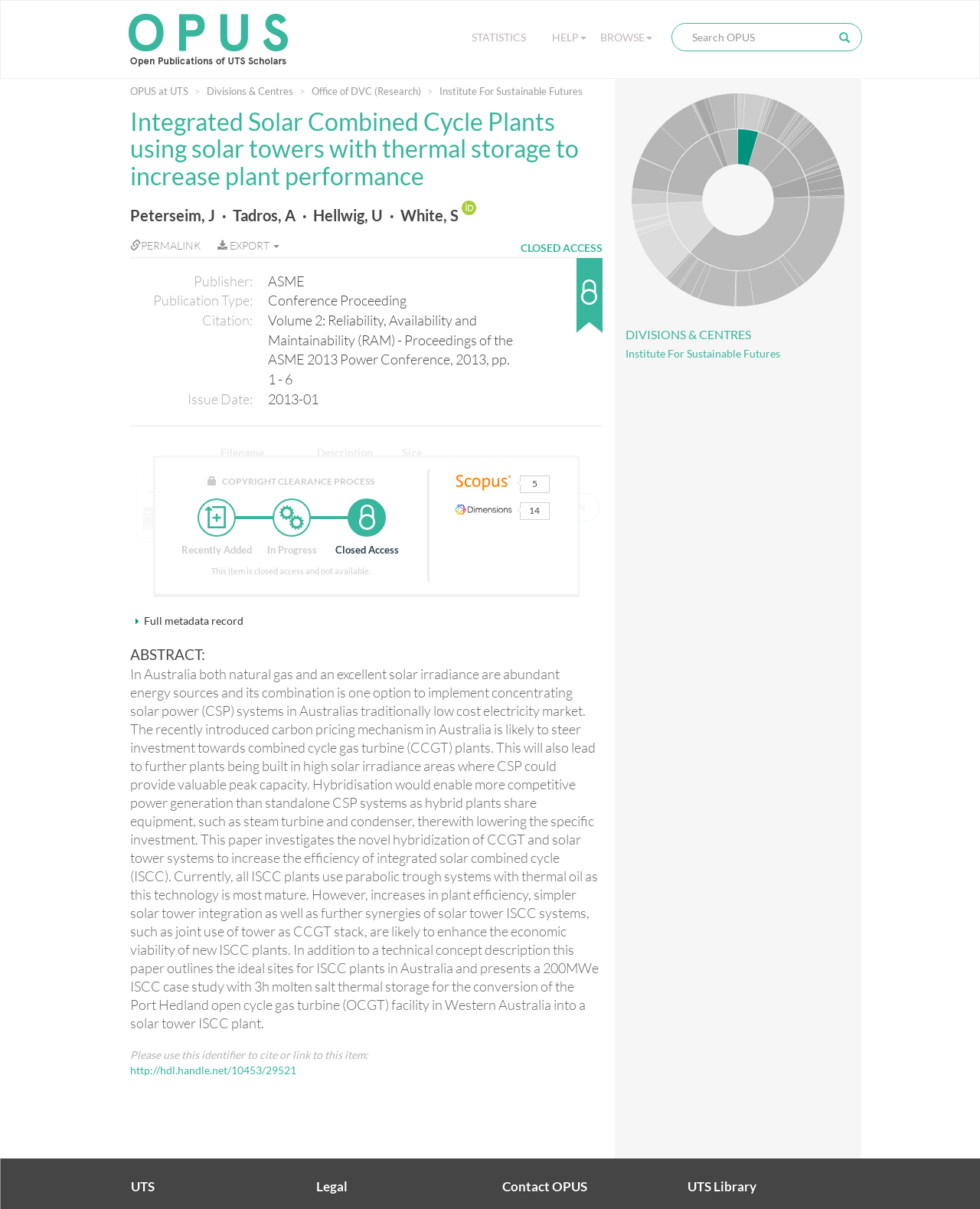What is the publication type of this paper?
Identify the answer in the screenshot and reply with a single word or phrase.

Conference Proceeding